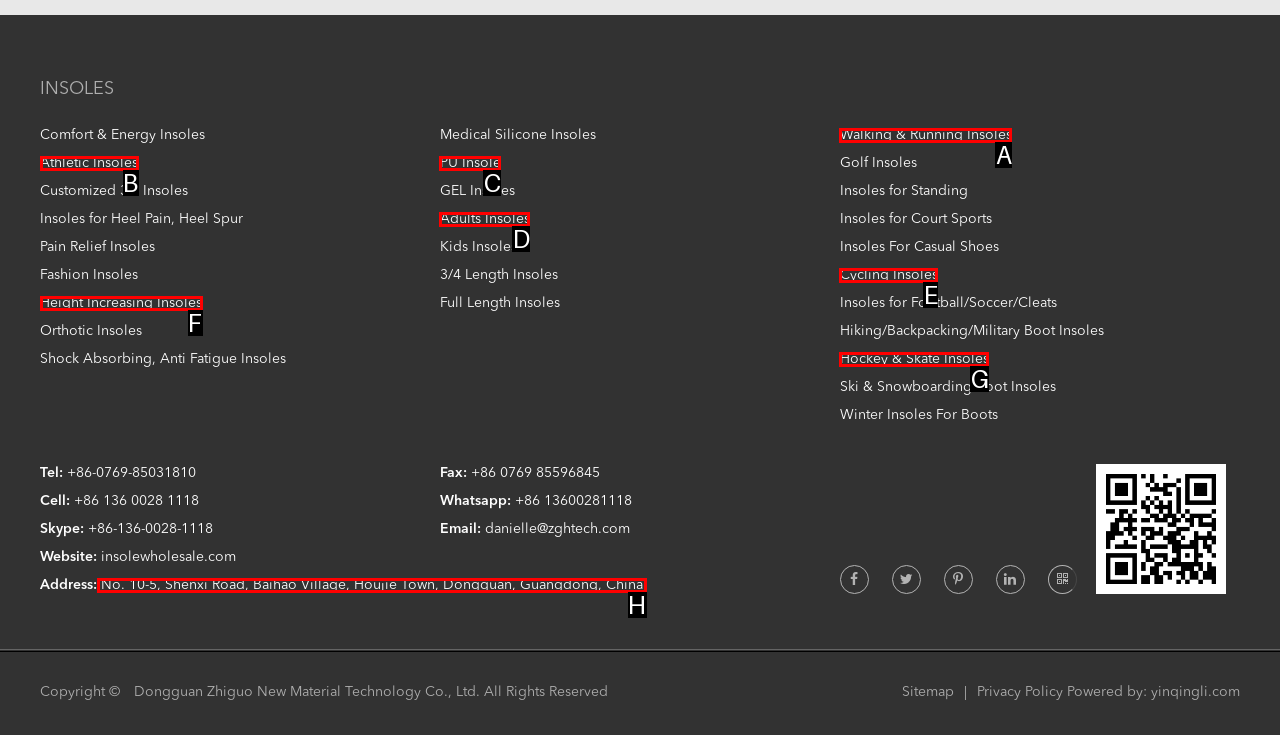Decide which HTML element to click to complete the task: Check the company's address Provide the letter of the appropriate option.

H